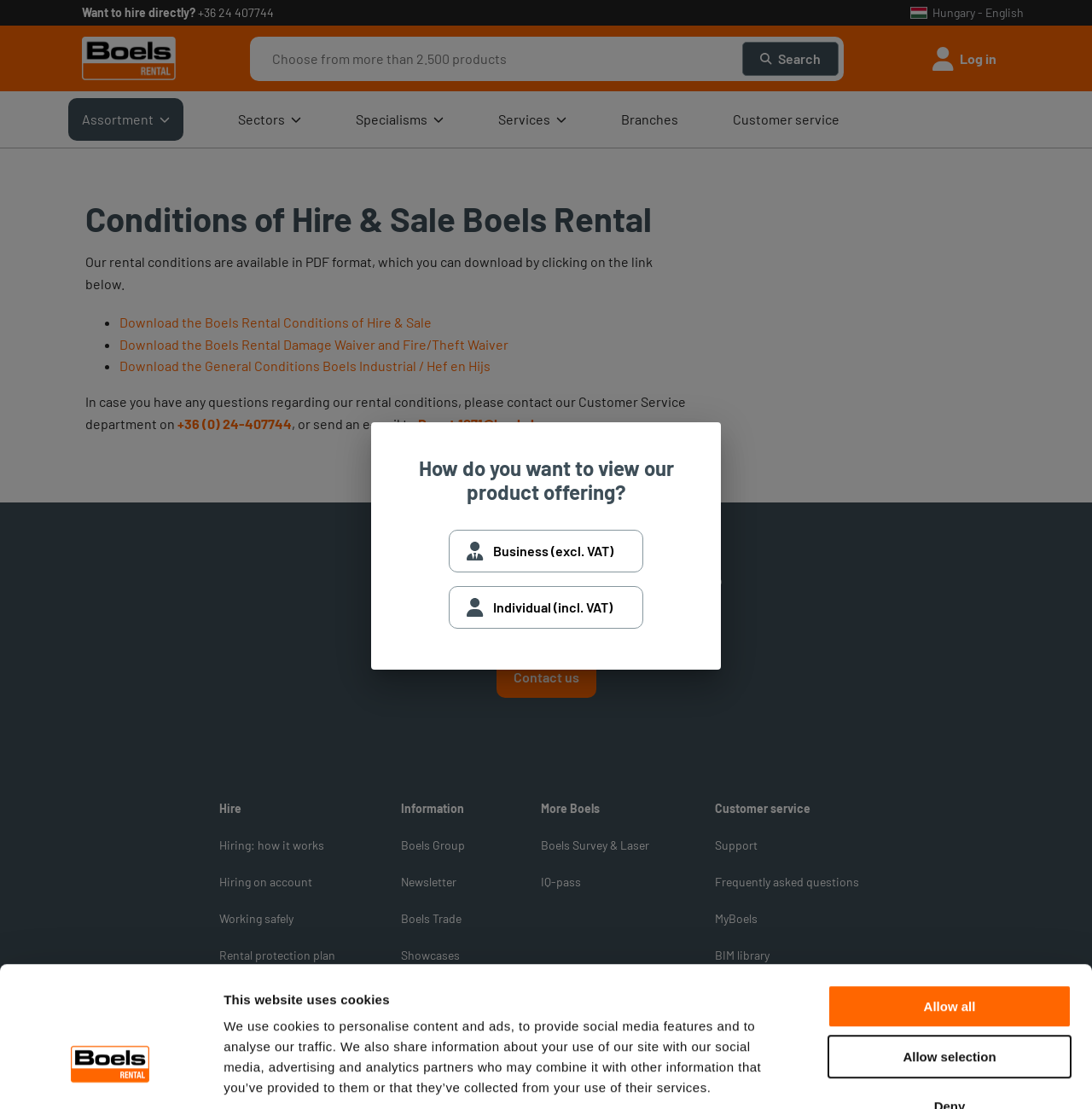Find the bounding box coordinates for the element that must be clicked to complete the instruction: "Click the 'Search' button". The coordinates should be four float numbers between 0 and 1, indicated as [left, top, right, bottom].

[0.68, 0.037, 0.768, 0.068]